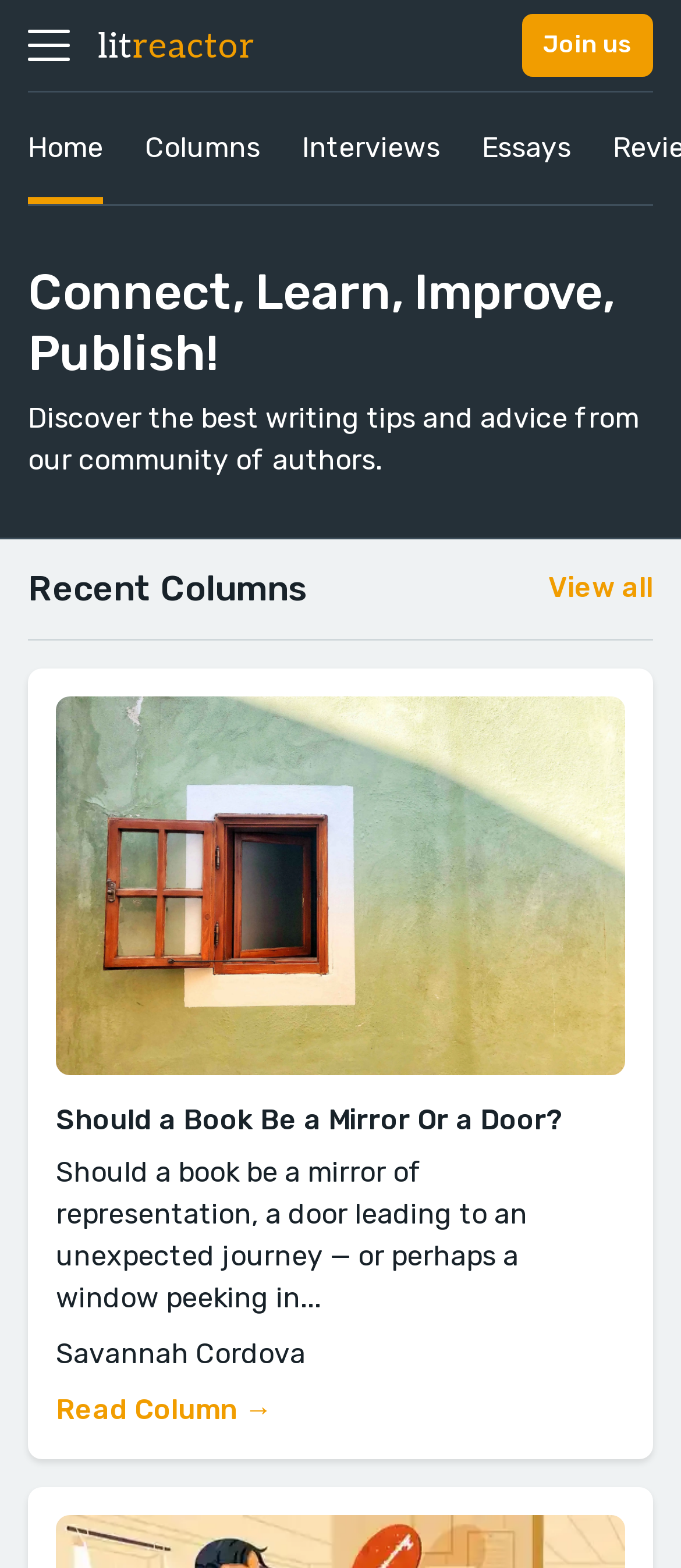Pinpoint the bounding box coordinates for the area that should be clicked to perform the following instruction: "View all recent columns".

[0.805, 0.364, 0.959, 0.385]